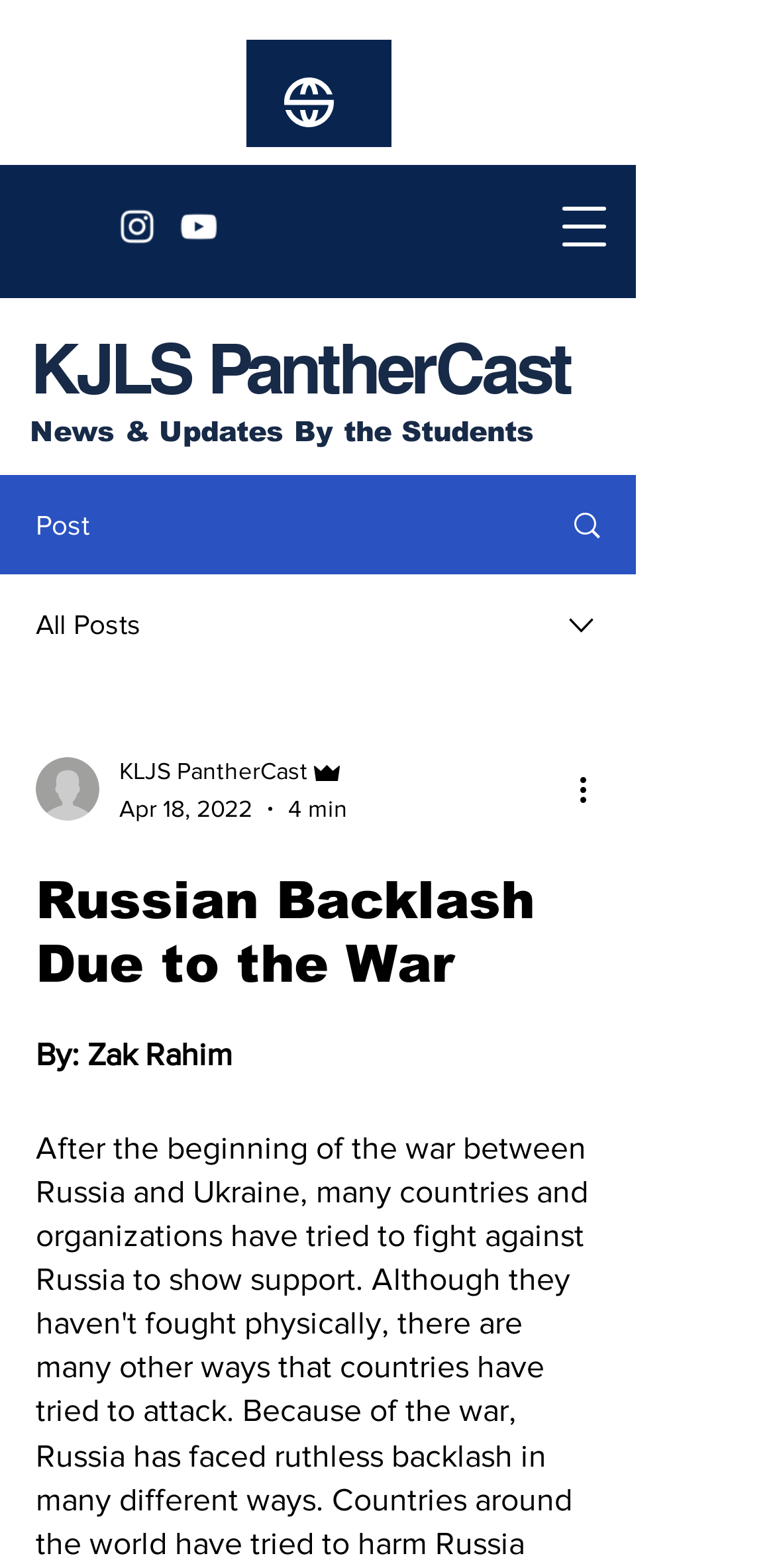Determine the bounding box coordinates for the clickable element to execute this instruction: "More actions". Provide the coordinates as four float numbers between 0 and 1, i.e., [left, top, right, bottom].

[0.738, 0.488, 0.8, 0.519]